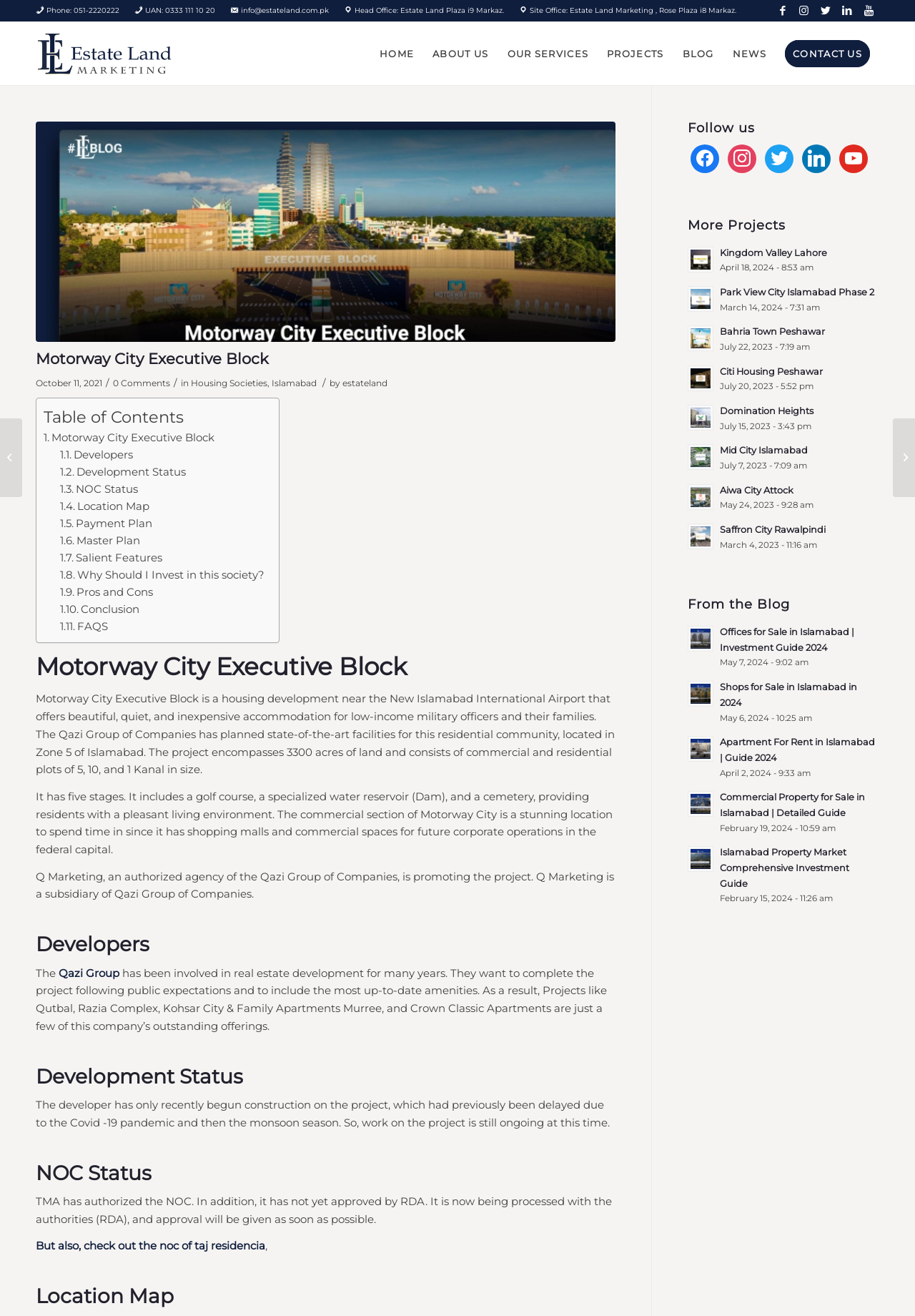Please reply to the following question with a single word or a short phrase:
What is the current status of the project's construction?

Ongoing